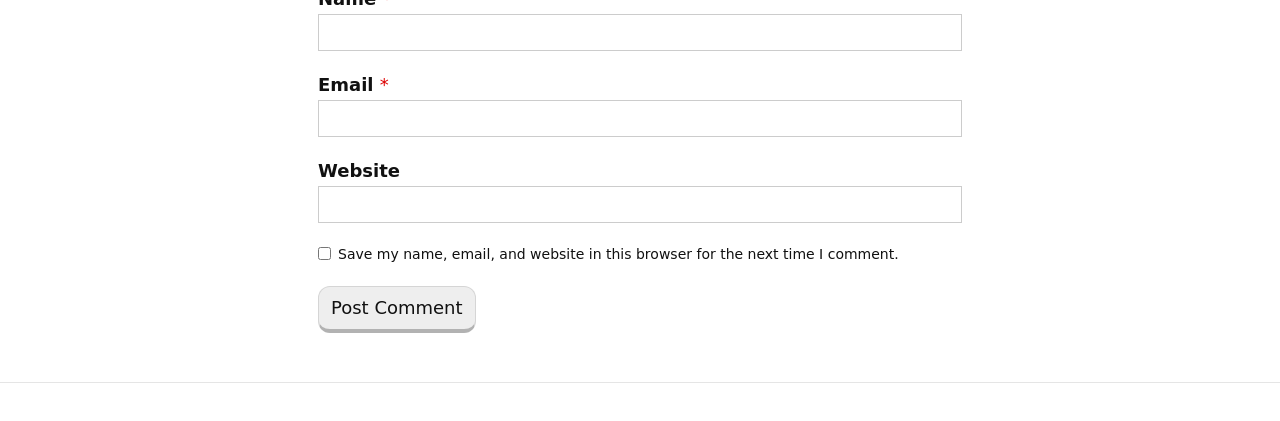Please respond to the question with a concise word or phrase:
How many textboxes are there?

3